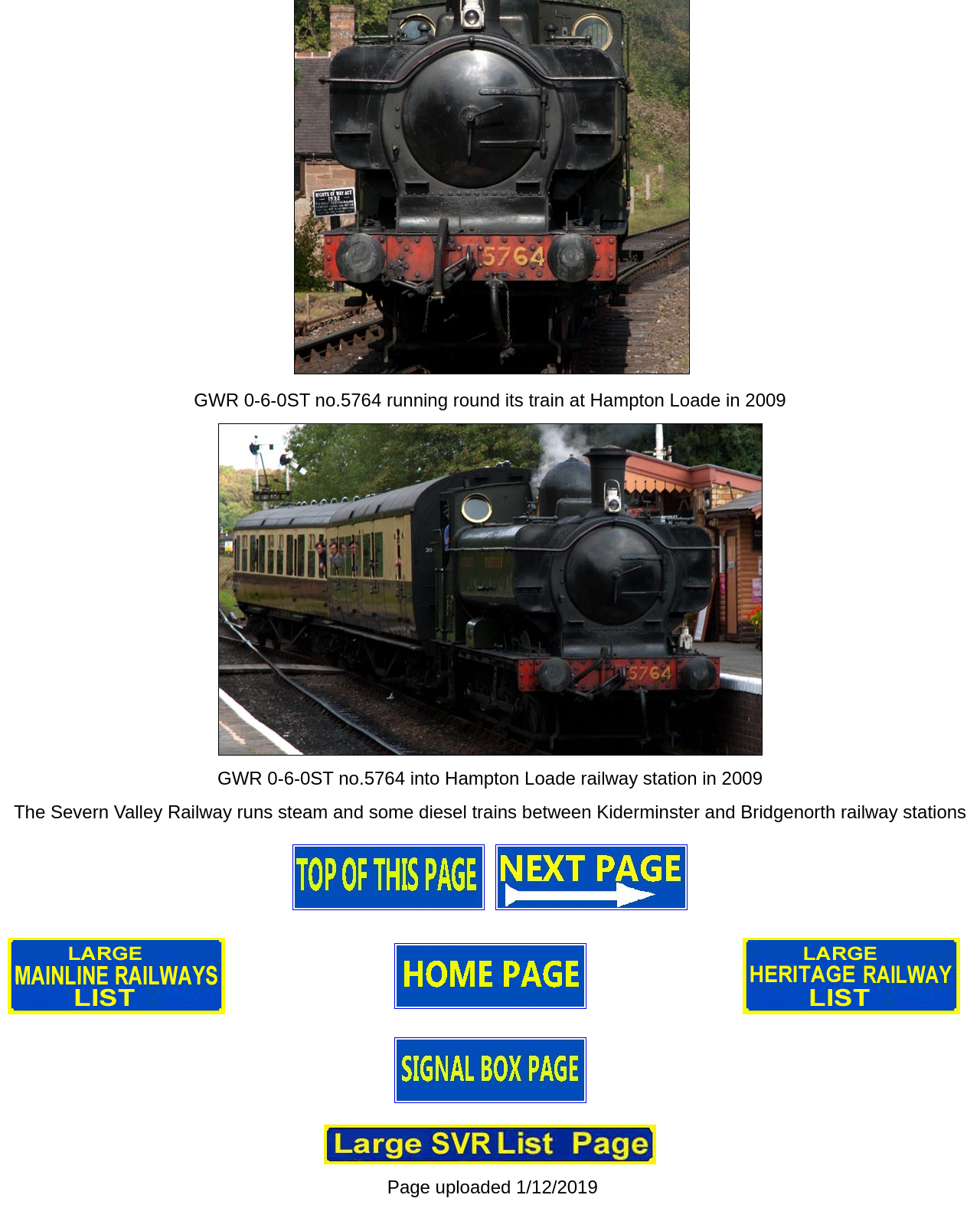What is the purpose of the link 'Full page list of Mainline station pages on this site'?
Based on the screenshot, answer the question with a single word or phrase.

To access mainline station pages